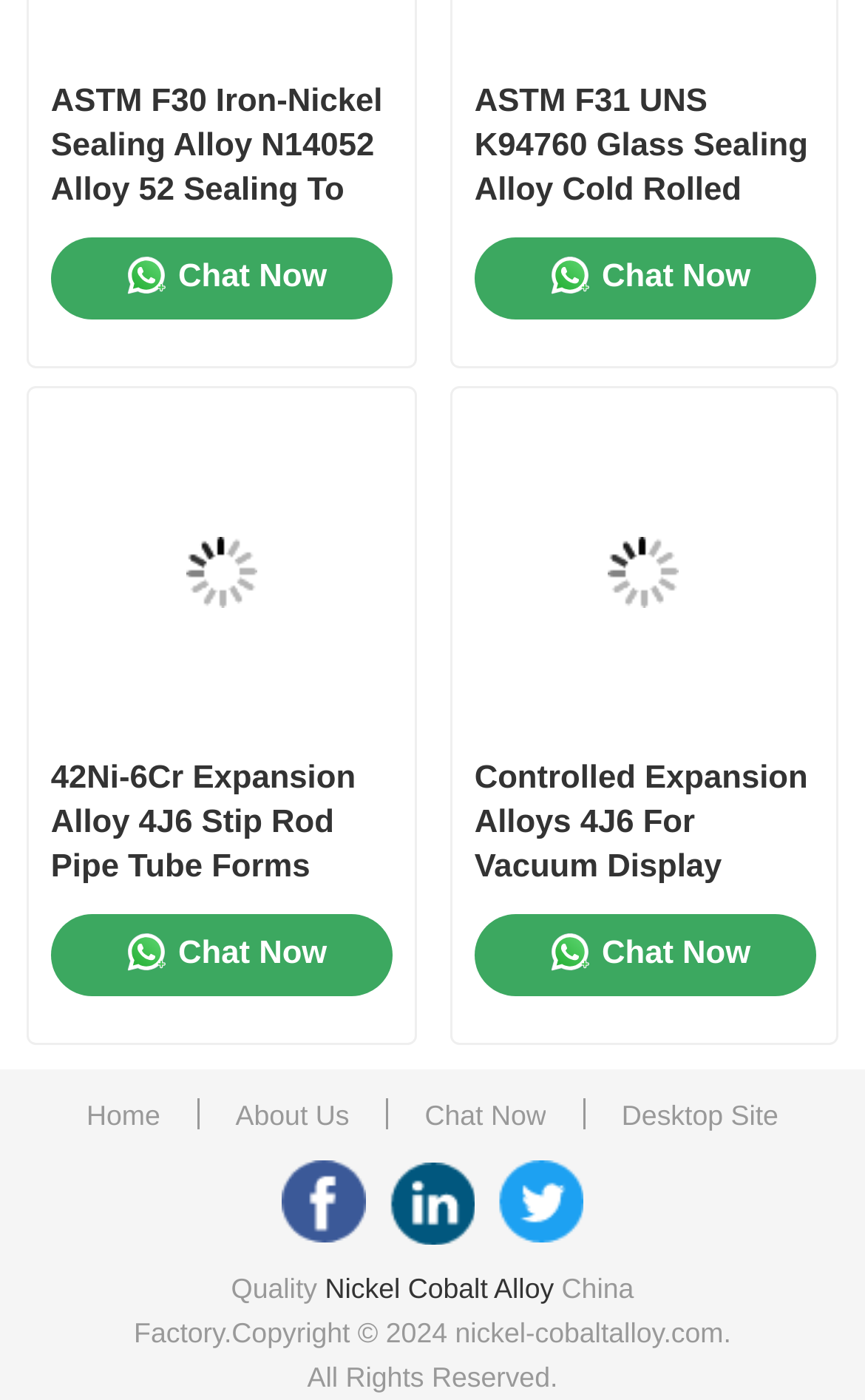Identify the bounding box coordinates of the area that should be clicked in order to complete the given instruction: "Go to the 'Desktop Site'". The bounding box coordinates should be four float numbers between 0 and 1, i.e., [left, top, right, bottom].

[0.719, 0.781, 0.9, 0.813]